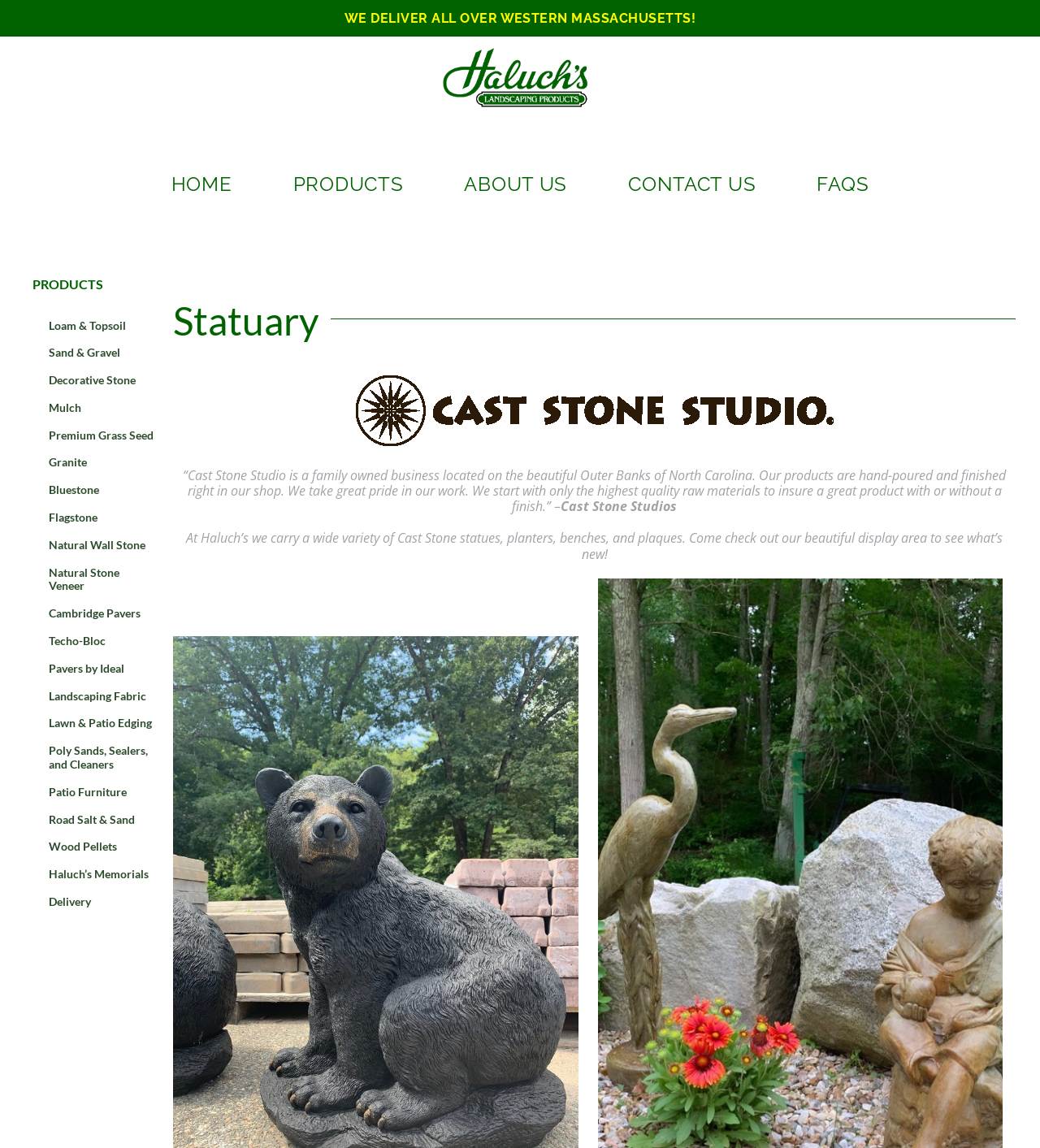Identify the bounding box coordinates for the UI element described by the following text: "Lawn & Patio Edging". Provide the coordinates as four float numbers between 0 and 1, in the format [left, top, right, bottom].

[0.031, 0.619, 0.158, 0.643]